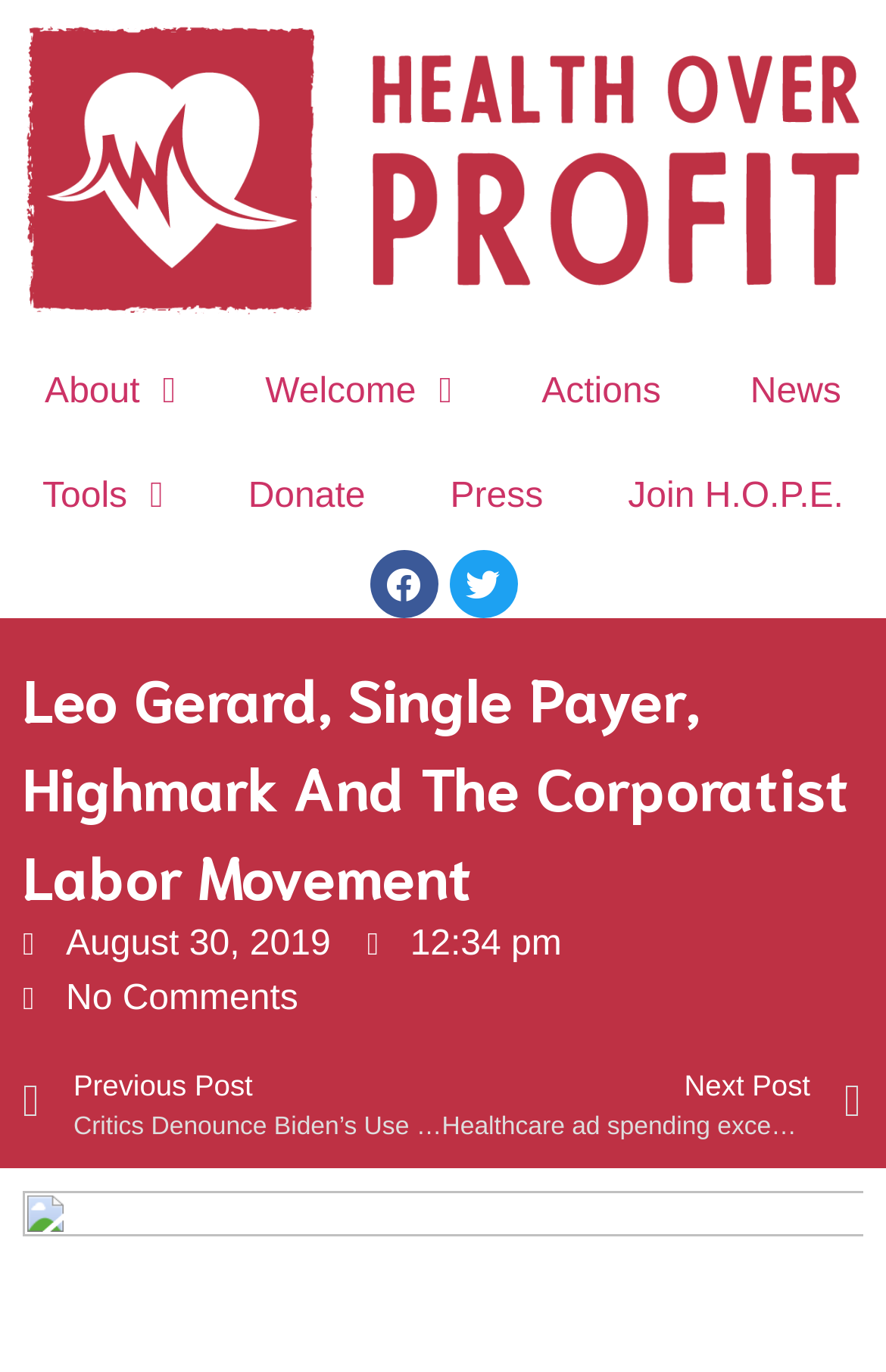Locate the bounding box coordinates of the area you need to click to fulfill this instruction: 'View Twitter profile'. The coordinates must be in the form of four float numbers ranging from 0 to 1: [left, top, right, bottom].

None